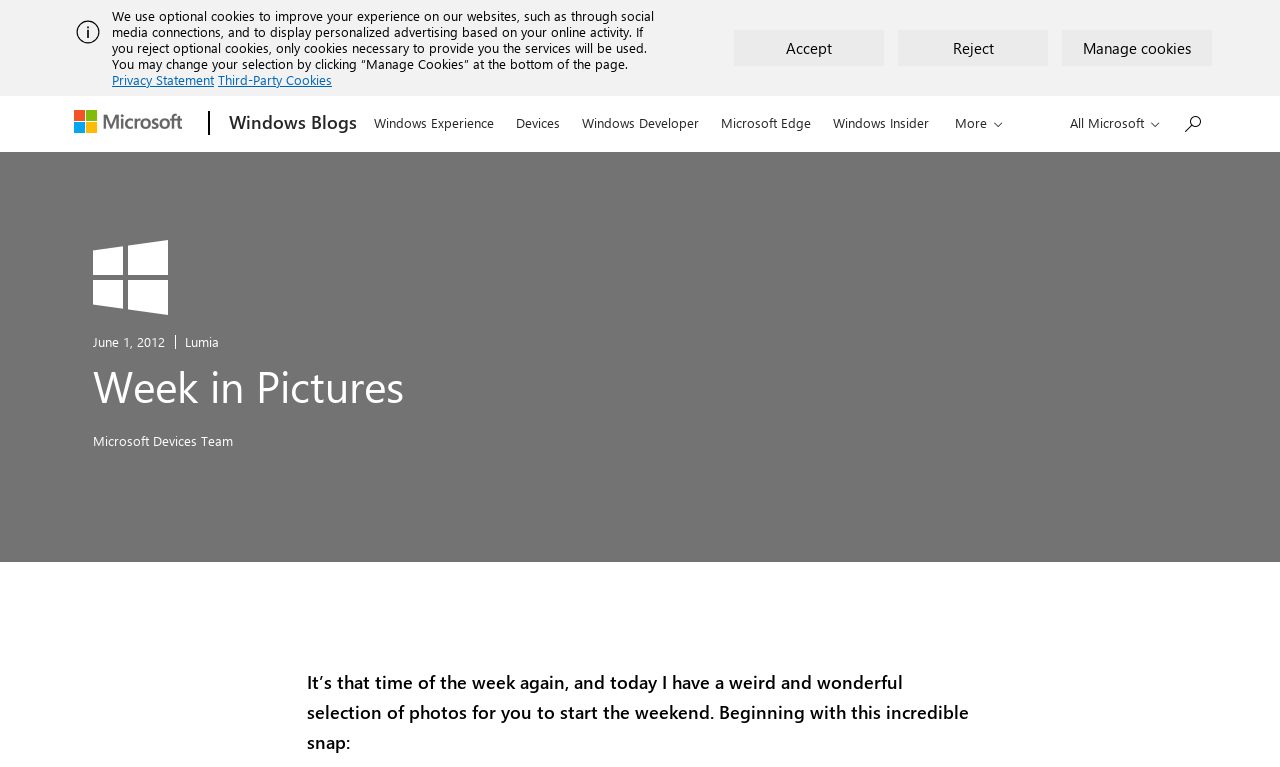Please identify the coordinates of the bounding box for the clickable region that will accomplish this instruction: "Click More".

[0.736, 0.126, 0.795, 0.193]